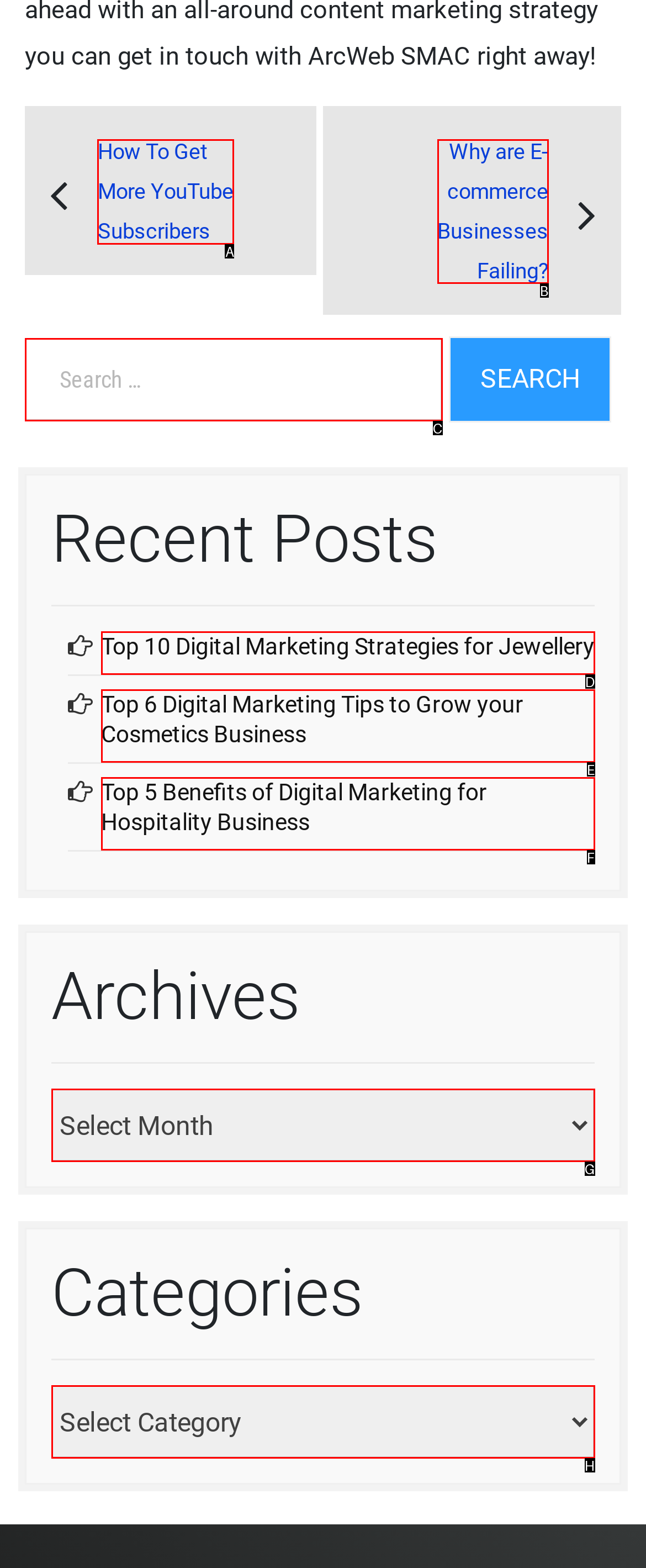Choose the letter that corresponds to the correct button to accomplish the task: Learn how to get more YouTube subscribers
Reply with the letter of the correct selection only.

A